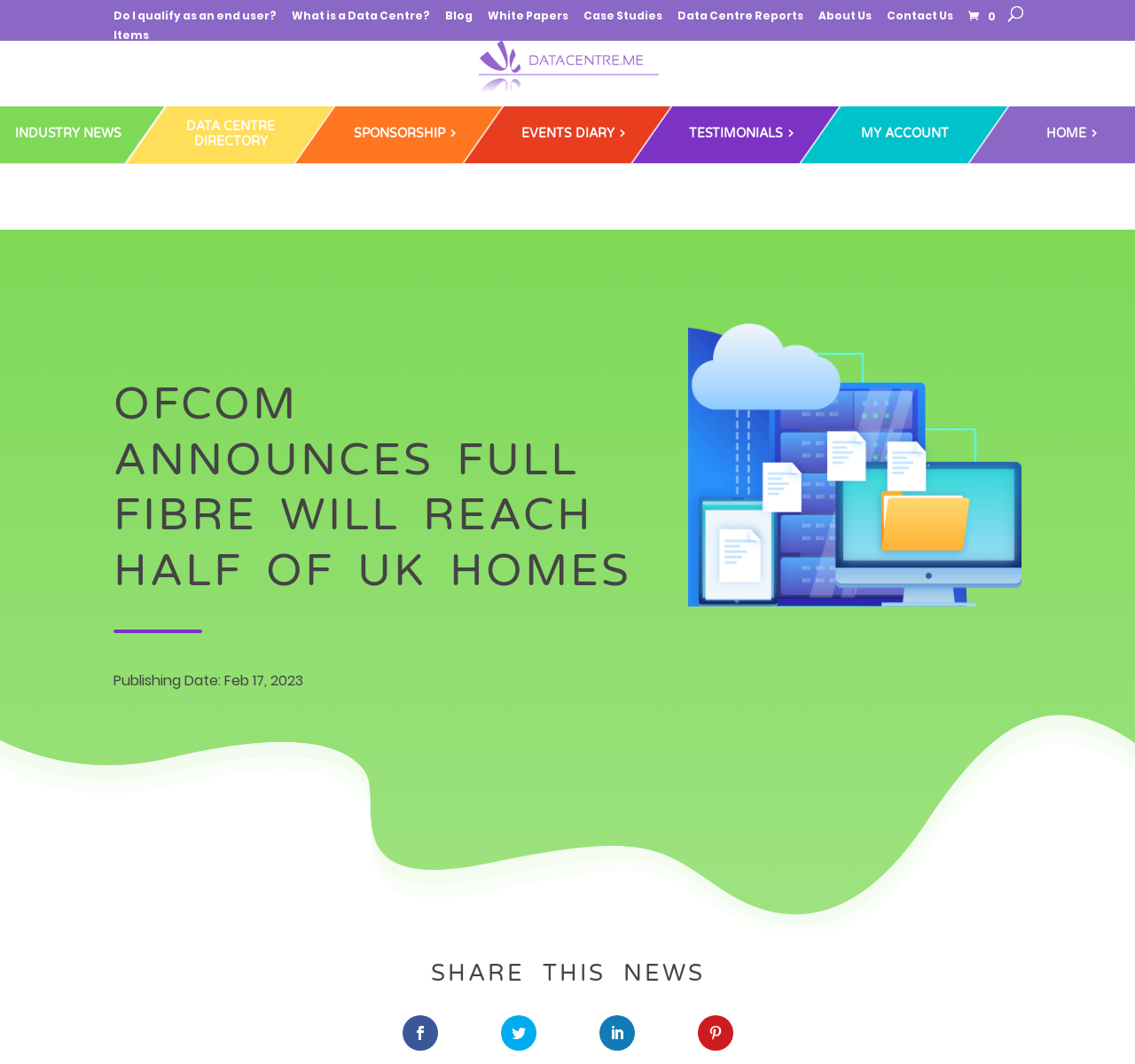Locate the bounding box coordinates of the region to be clicked to comply with the following instruction: "Visit the 'DATA CENTRE DIRECTORY'". The coordinates must be four float numbers between 0 and 1, in the form [left, top, right, bottom].

[0.129, 0.1, 0.276, 0.153]